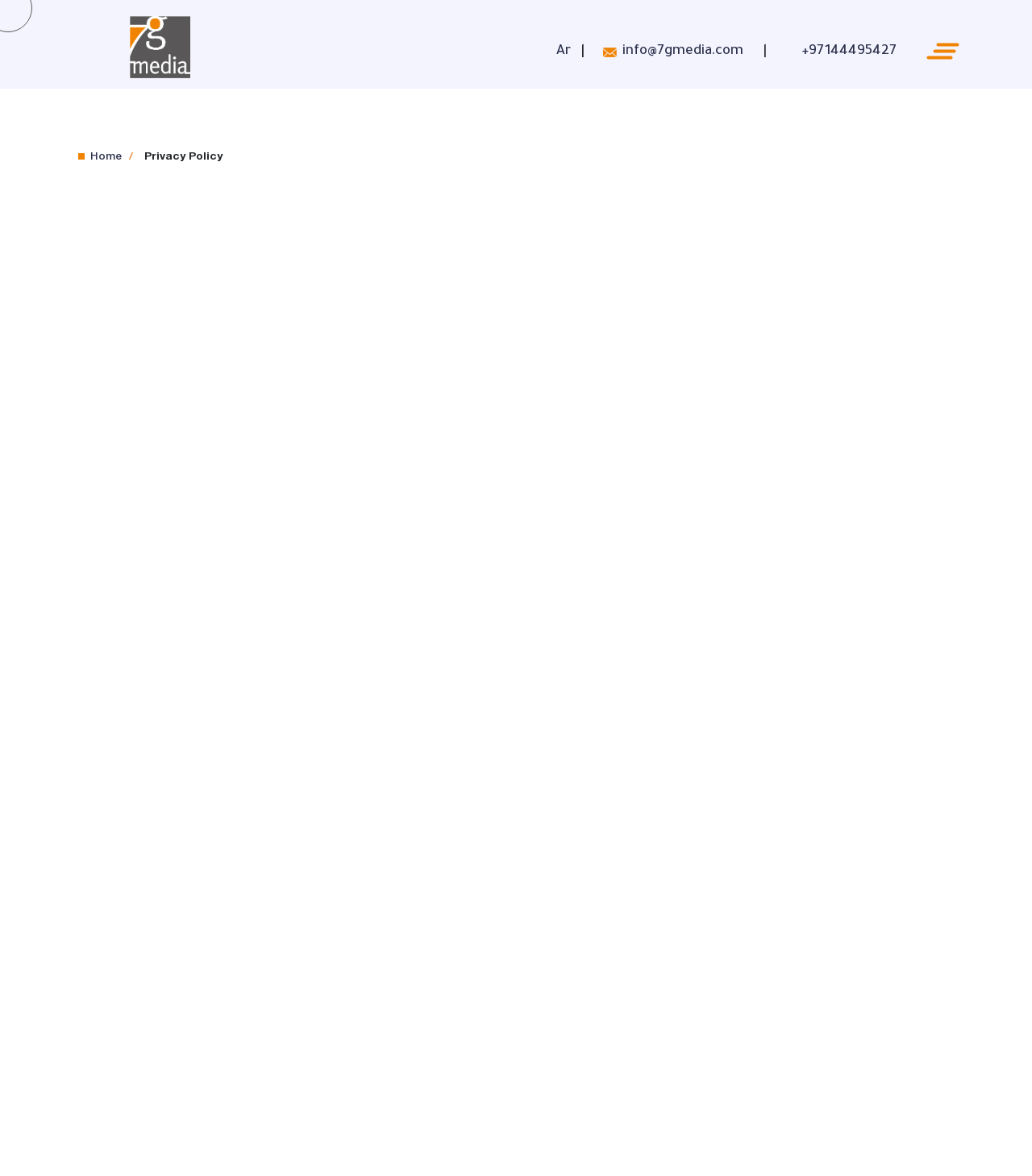Show the bounding box coordinates for the HTML element described as: "Home".

[0.087, 0.129, 0.118, 0.138]